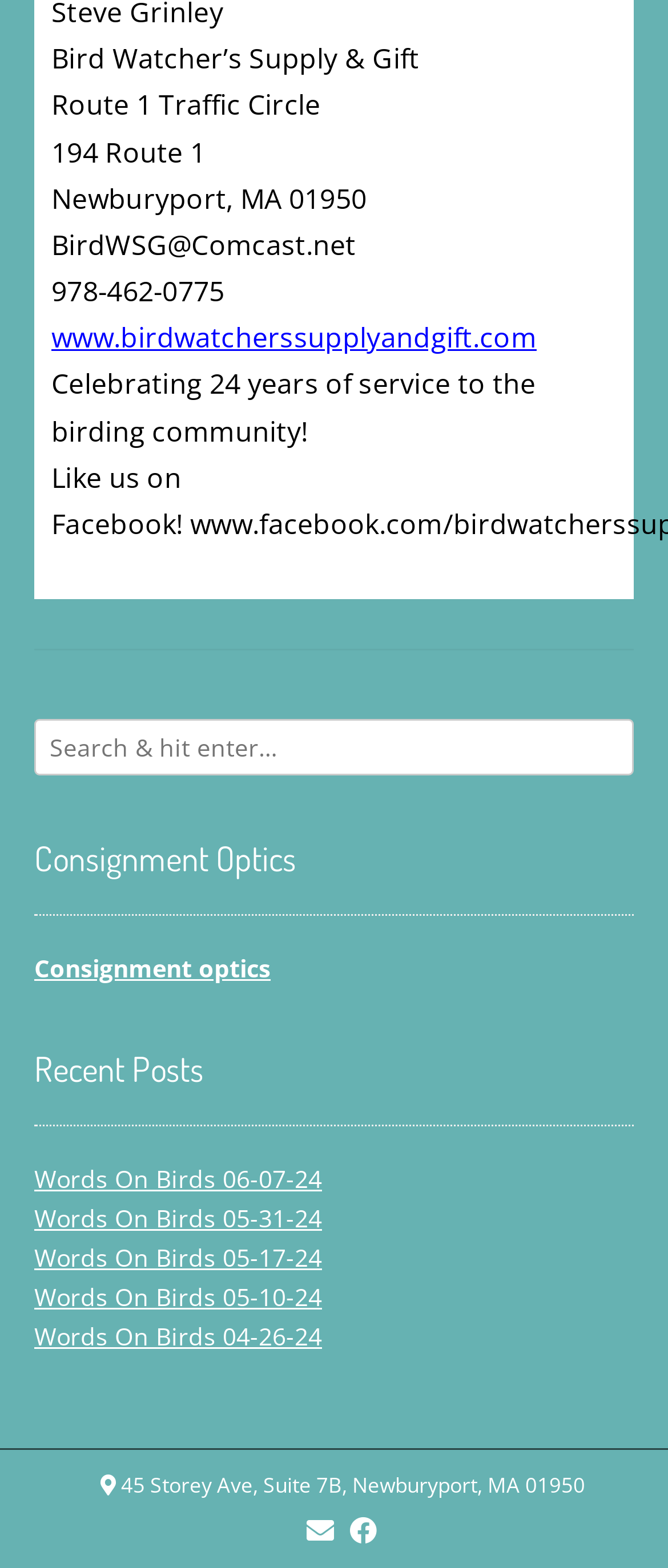Indicate the bounding box coordinates of the element that needs to be clicked to satisfy the following instruction: "Read Words On Birds 06-07-24 post". The coordinates should be four float numbers between 0 and 1, i.e., [left, top, right, bottom].

[0.051, 0.741, 0.482, 0.762]